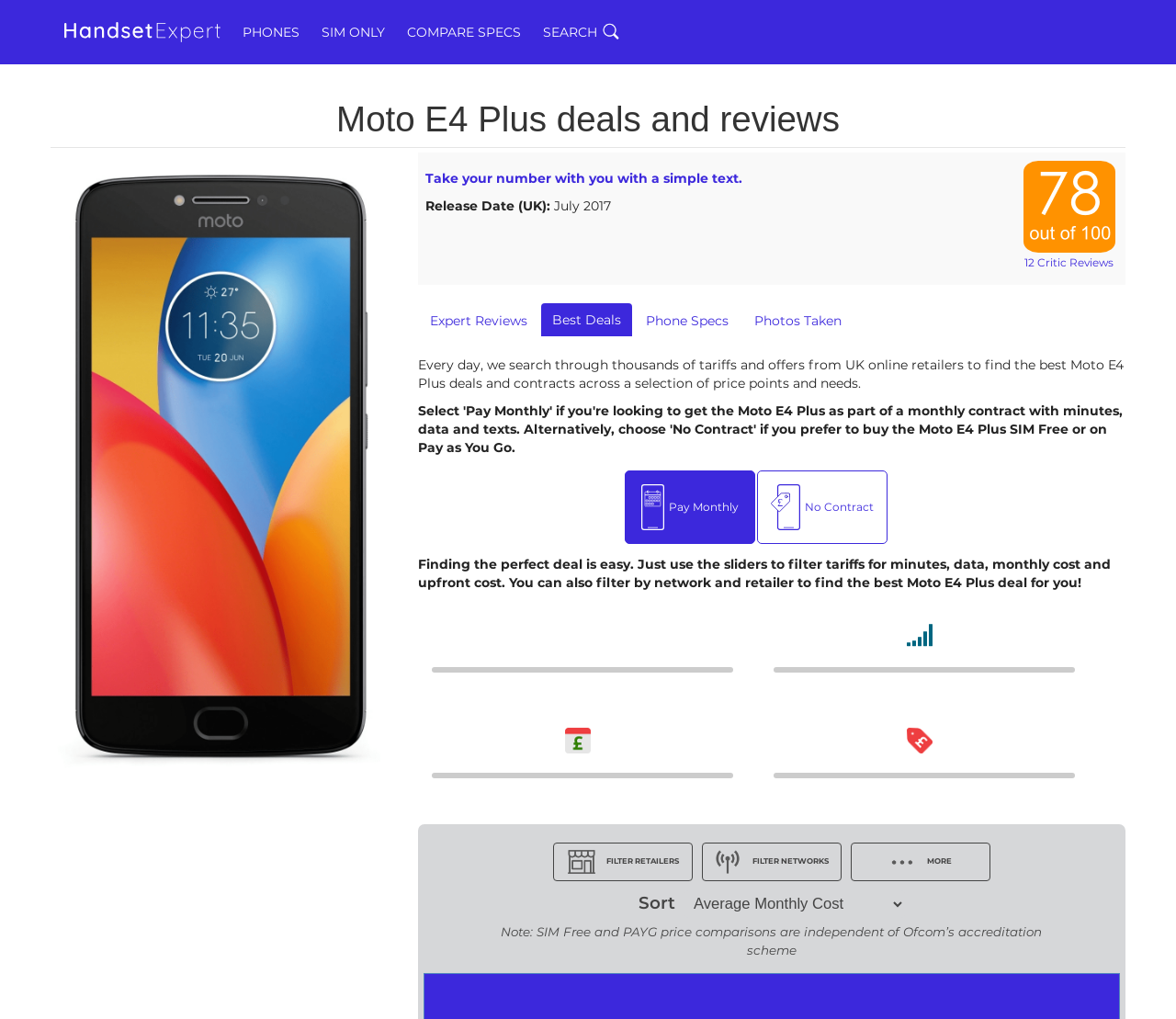Can you identify the bounding box coordinates of the clickable region needed to carry out this instruction: 'Read expert reviews'? The coordinates should be four float numbers within the range of 0 to 1, stated as [left, top, right, bottom].

[0.355, 0.297, 0.459, 0.332]